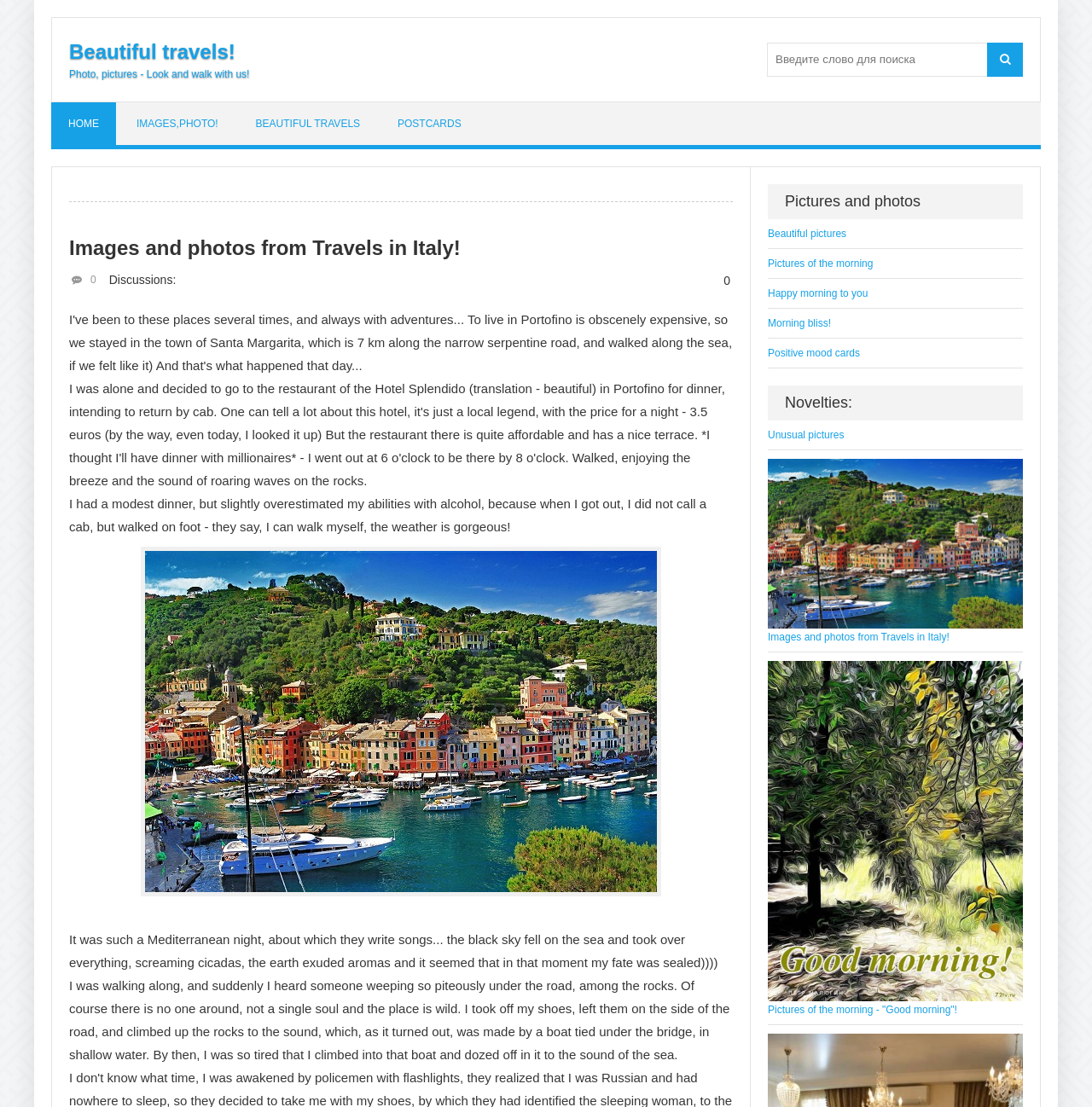Indicate the bounding box coordinates of the clickable region to achieve the following instruction: "Click on 'HOME'."

[0.047, 0.092, 0.106, 0.131]